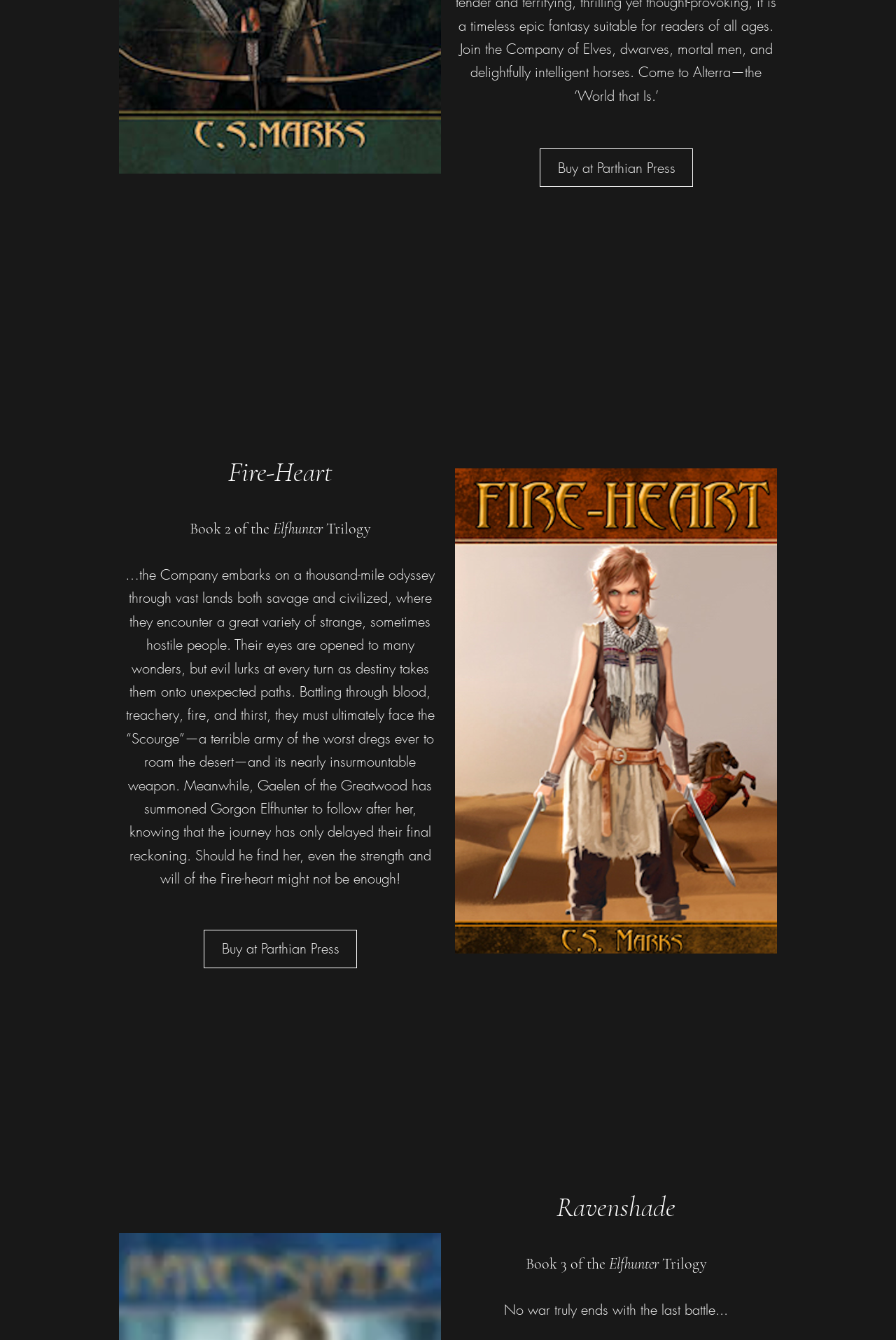How many books are mentioned on this webpage?
Using the image as a reference, answer the question in detail.

I counted the number of book titles mentioned on the webpage, which are 'Fire-Heart' and 'Ravenshade', and determined that there are two books mentioned.